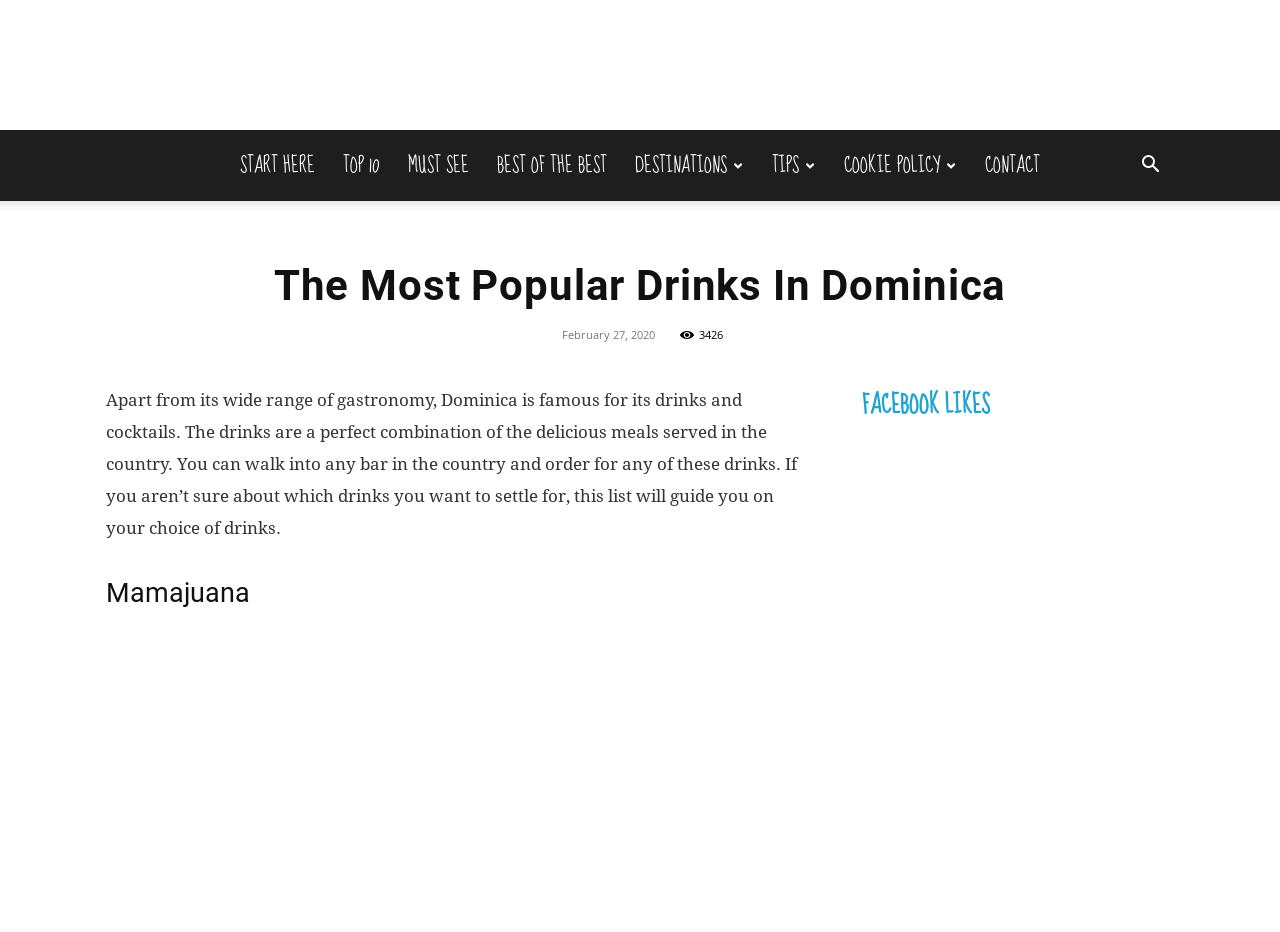Use a single word or phrase to answer the question:
What is the purpose of the article?

To guide on choosing drinks in Dominica